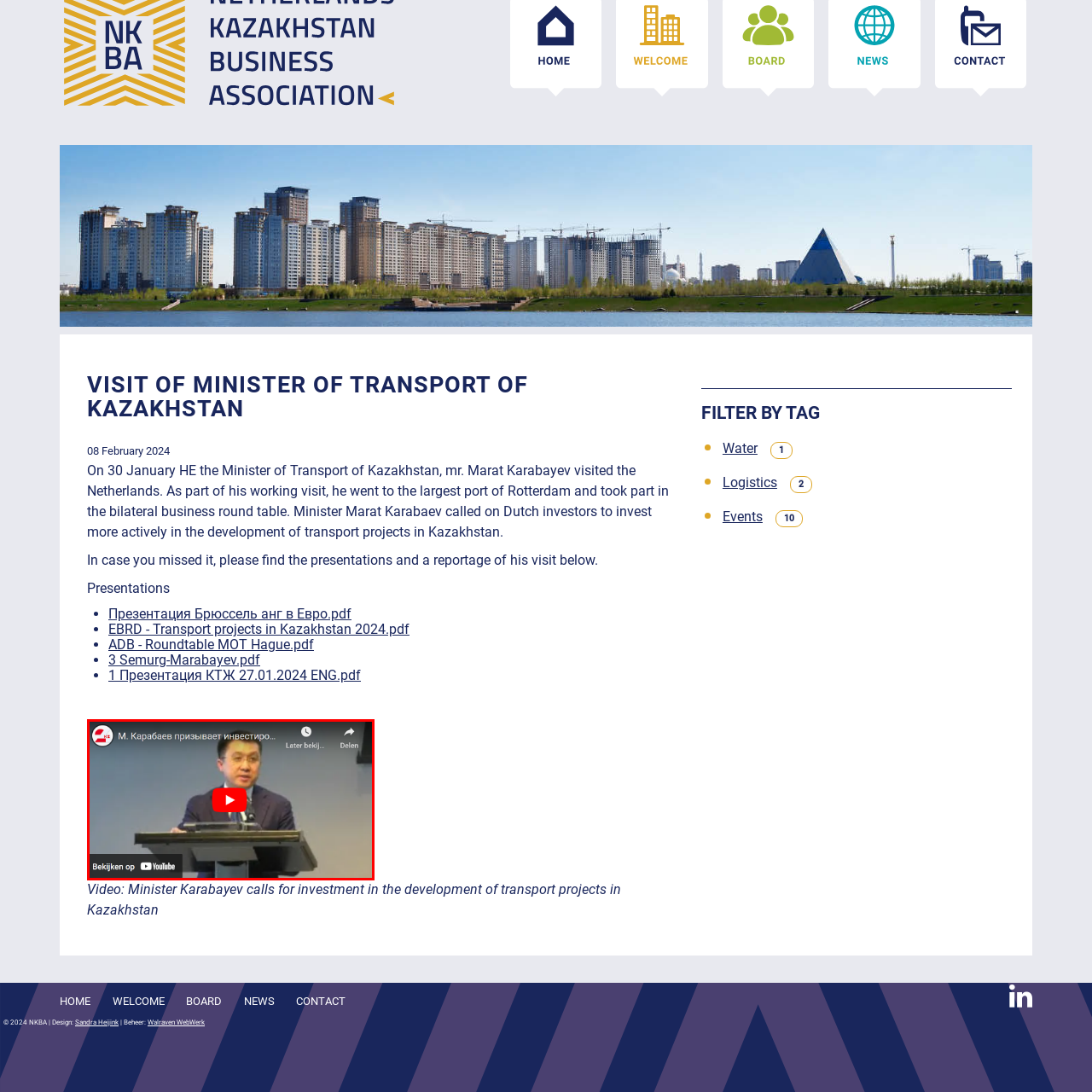Look at the image within the red outline, What is the color of the 'Play' button? Answer with one word or phrase.

Red